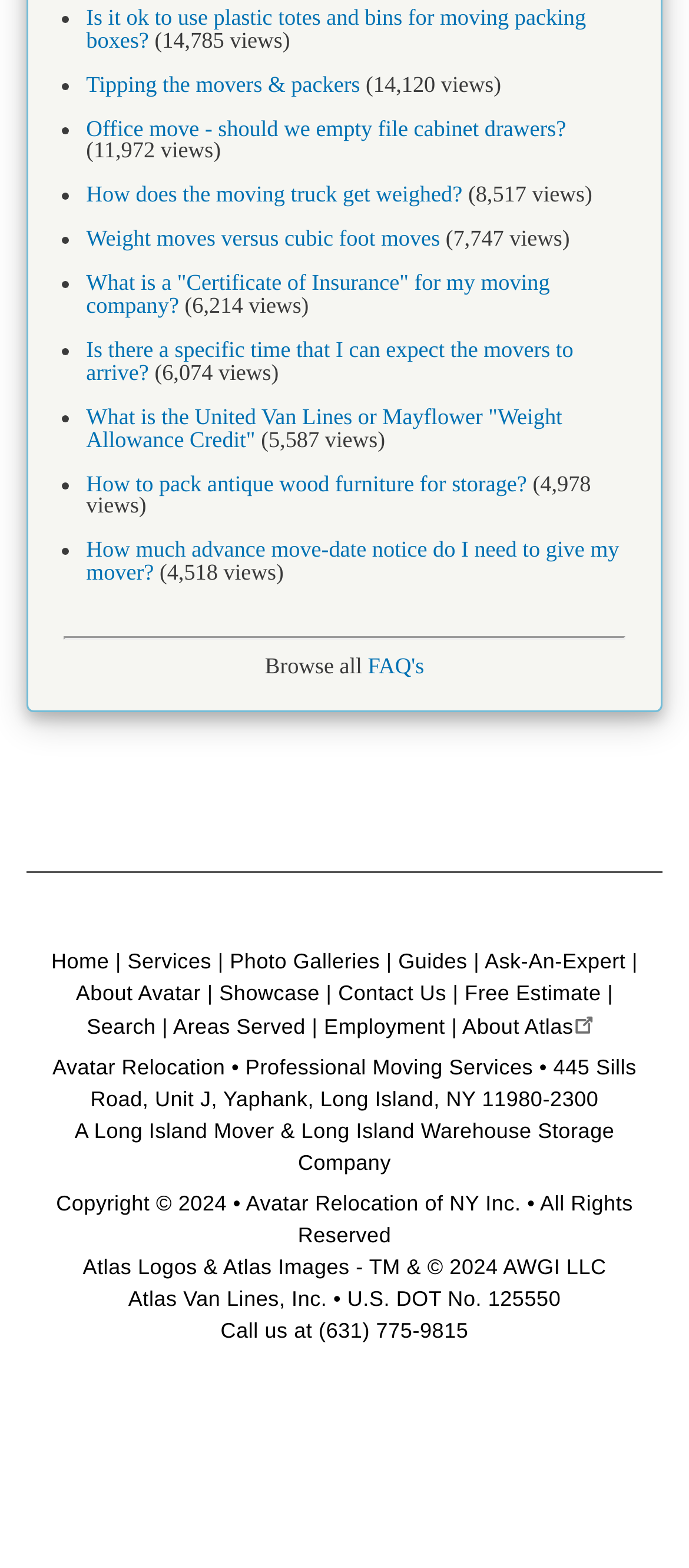Please identify the bounding box coordinates of where to click in order to follow the instruction: "Contact us".

[0.491, 0.625, 0.648, 0.641]